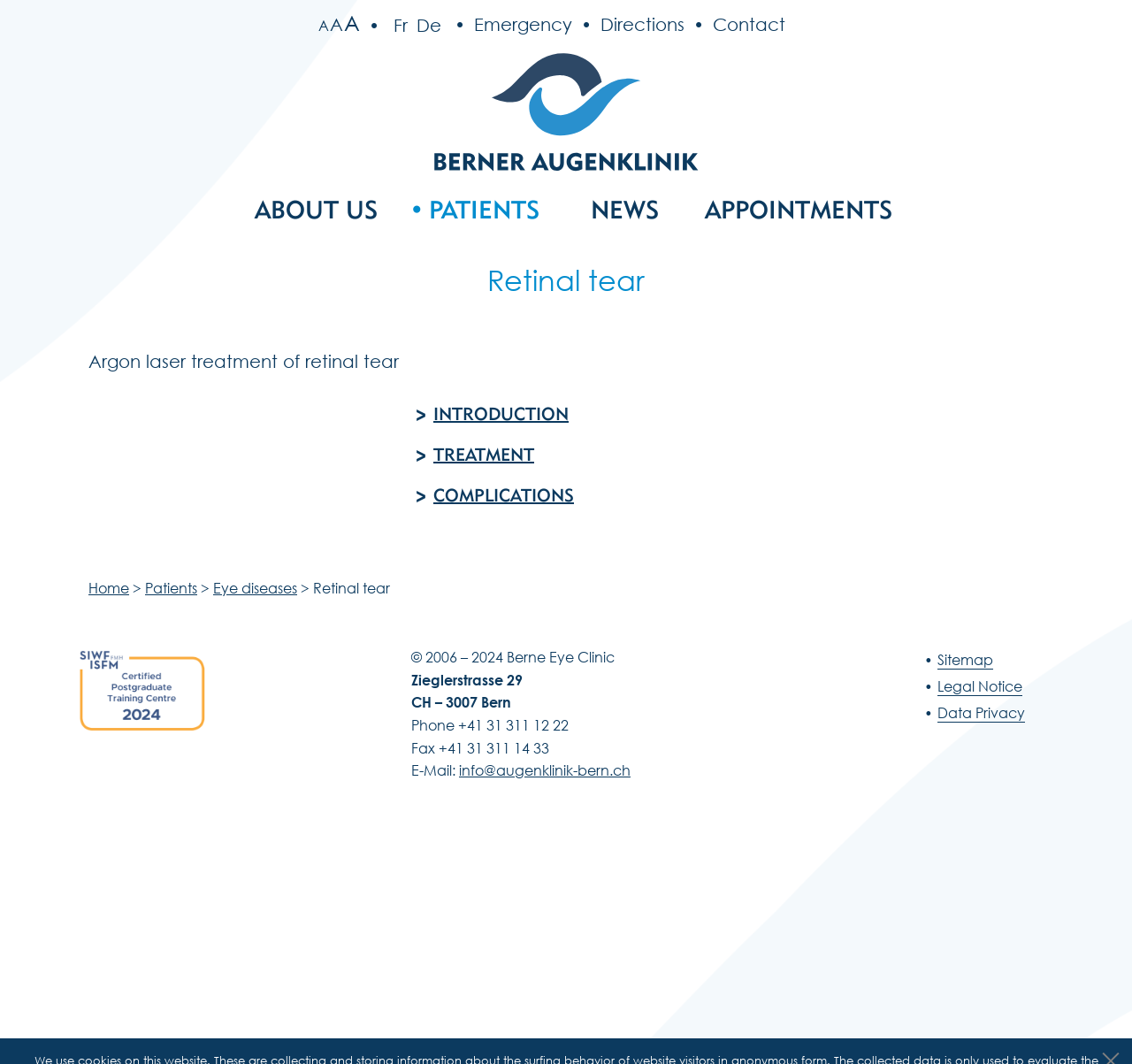Please determine the bounding box coordinates for the UI element described as: "Patients".

[0.128, 0.545, 0.174, 0.561]